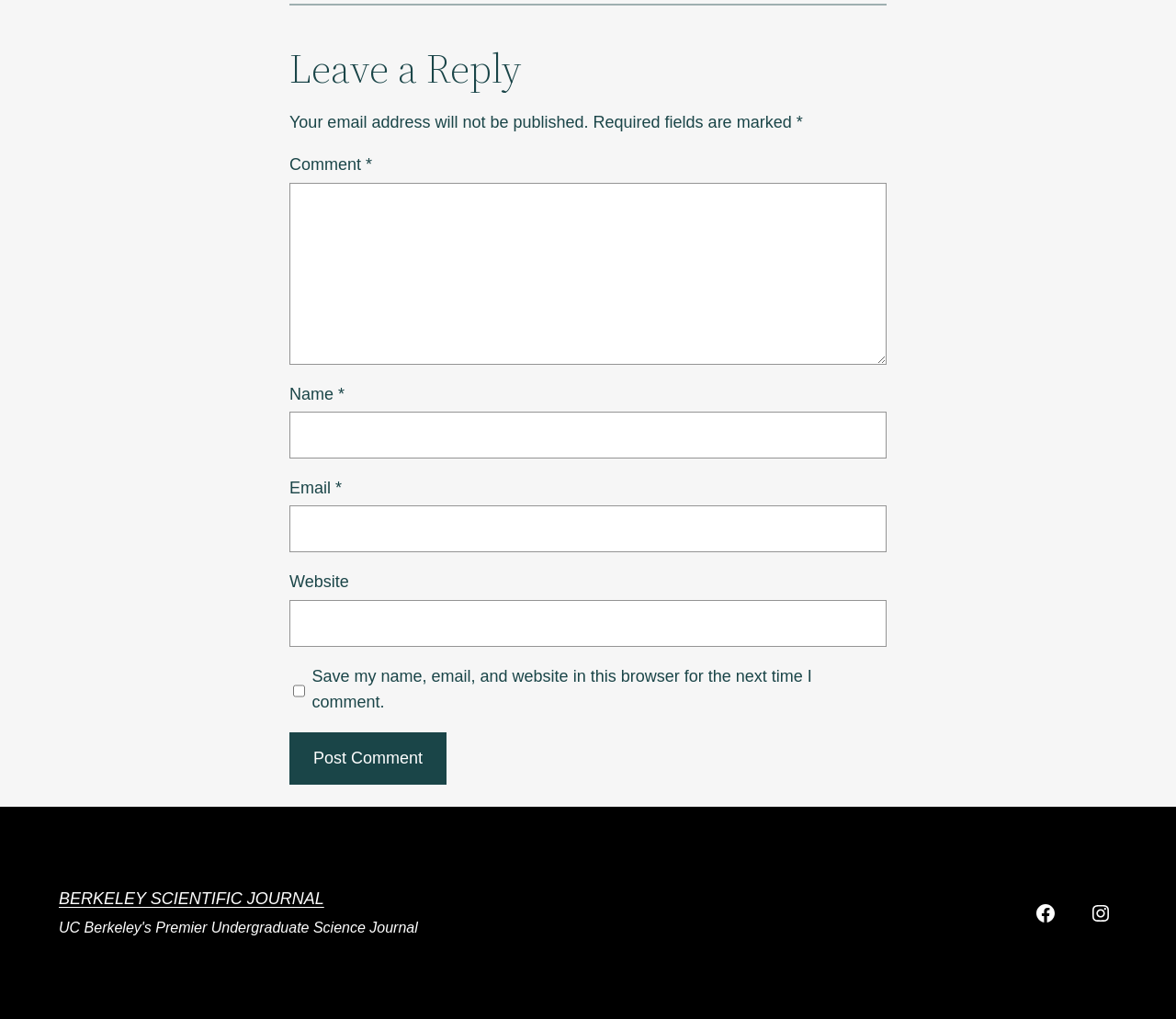Identify the bounding box coordinates of the region that needs to be clicked to carry out this instruction: "Post a comment". Provide these coordinates as four float numbers ranging from 0 to 1, i.e., [left, top, right, bottom].

[0.246, 0.719, 0.38, 0.77]